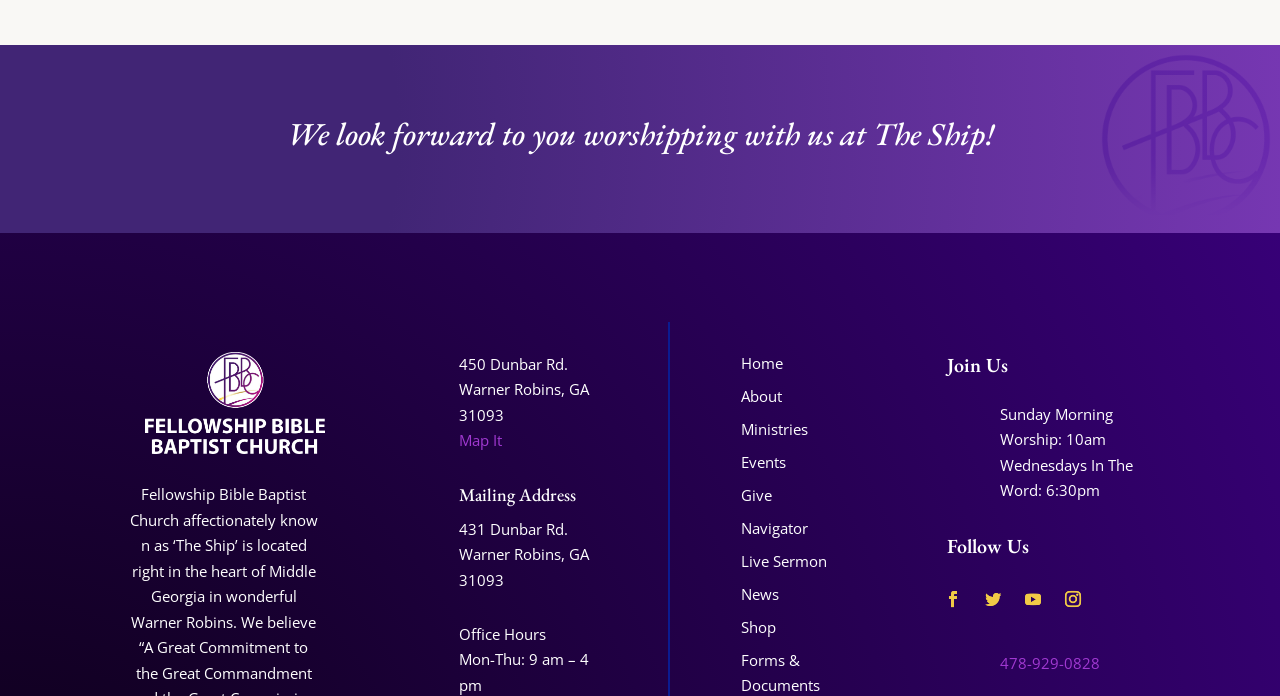What is the name of the church?
Look at the screenshot and respond with a single word or phrase.

Fellowship Bible Baptist Church